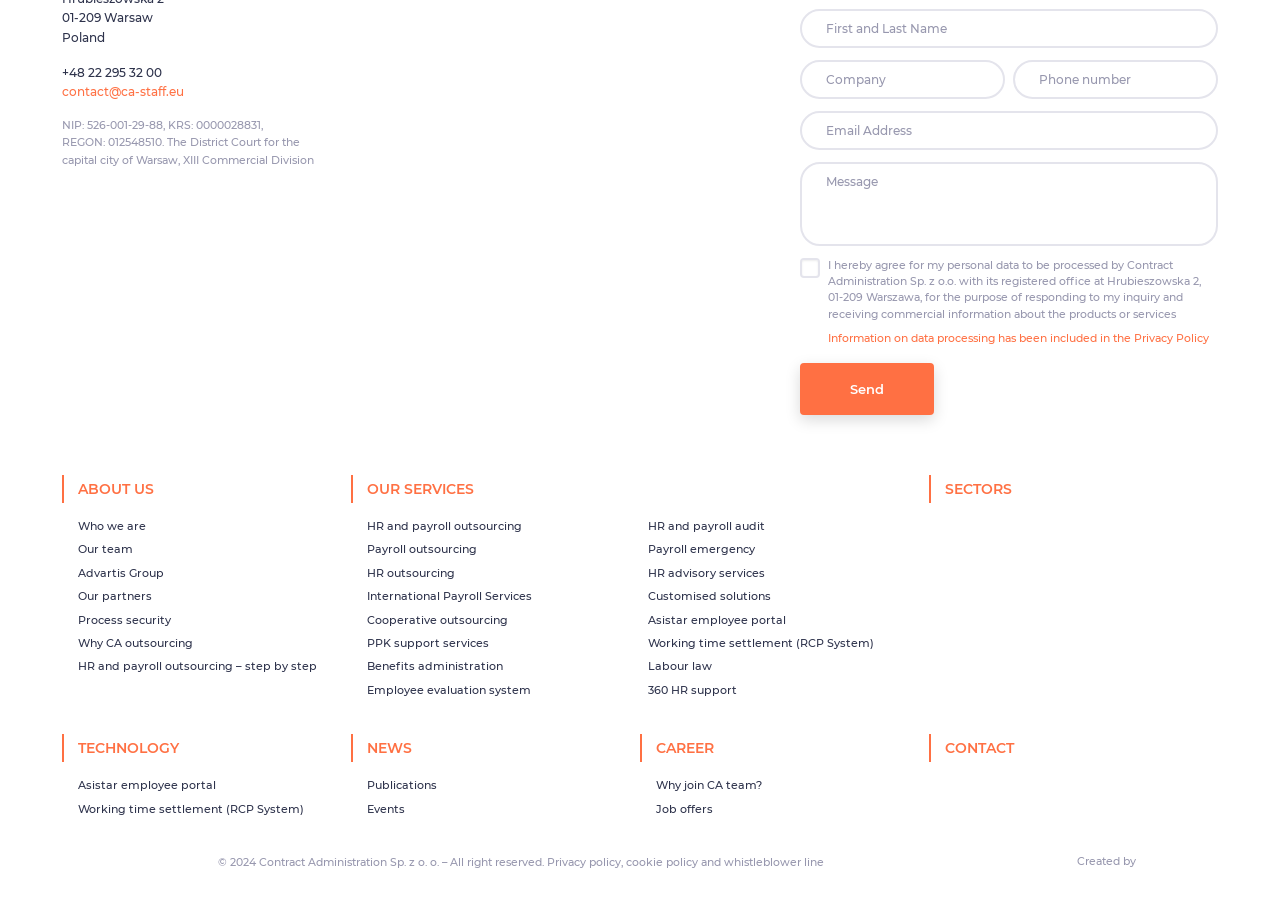Locate the bounding box coordinates of the element to click to perform the following action: 'Click on 'ABOUT US''. The coordinates should be given as four float values between 0 and 1, in the form of [left, top, right, bottom].

[0.061, 0.523, 0.249, 0.553]